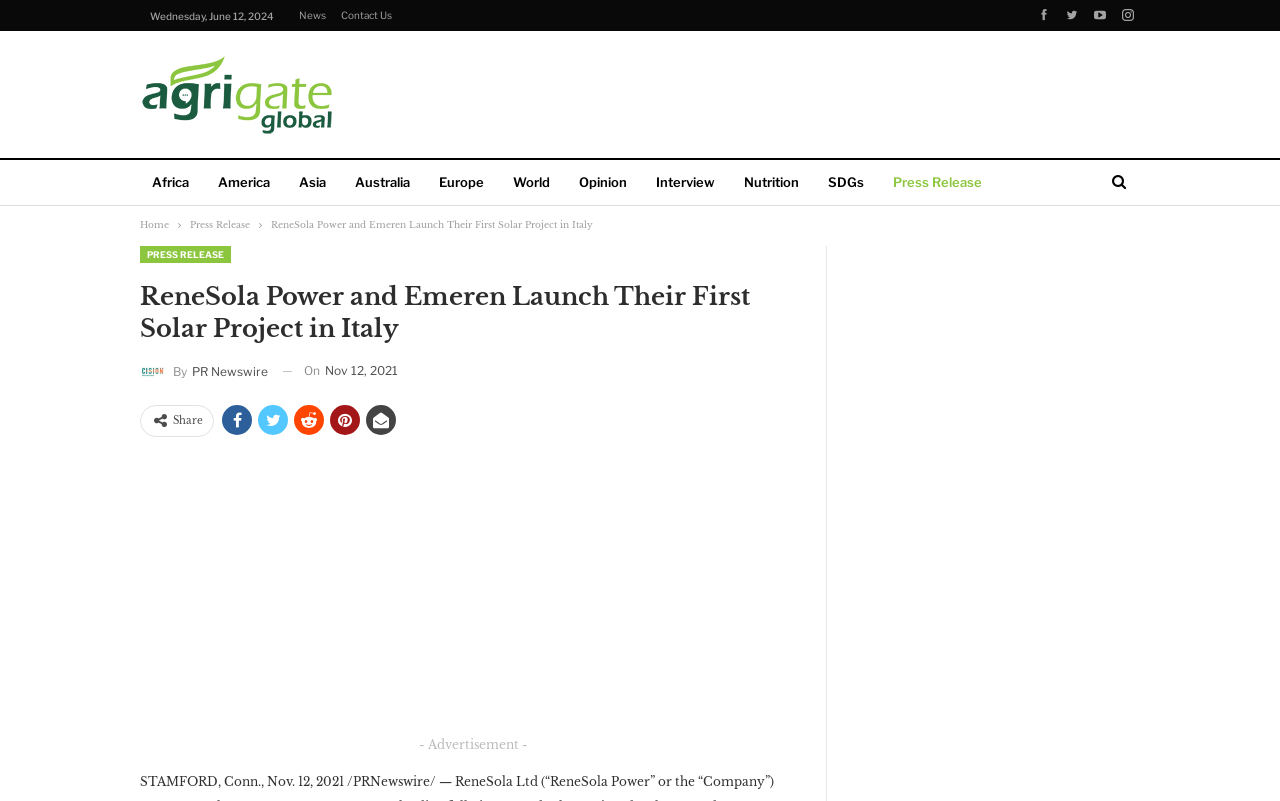Highlight the bounding box coordinates of the element you need to click to perform the following instruction: "Click on the 'Press Release' link."

[0.688, 0.2, 0.777, 0.259]